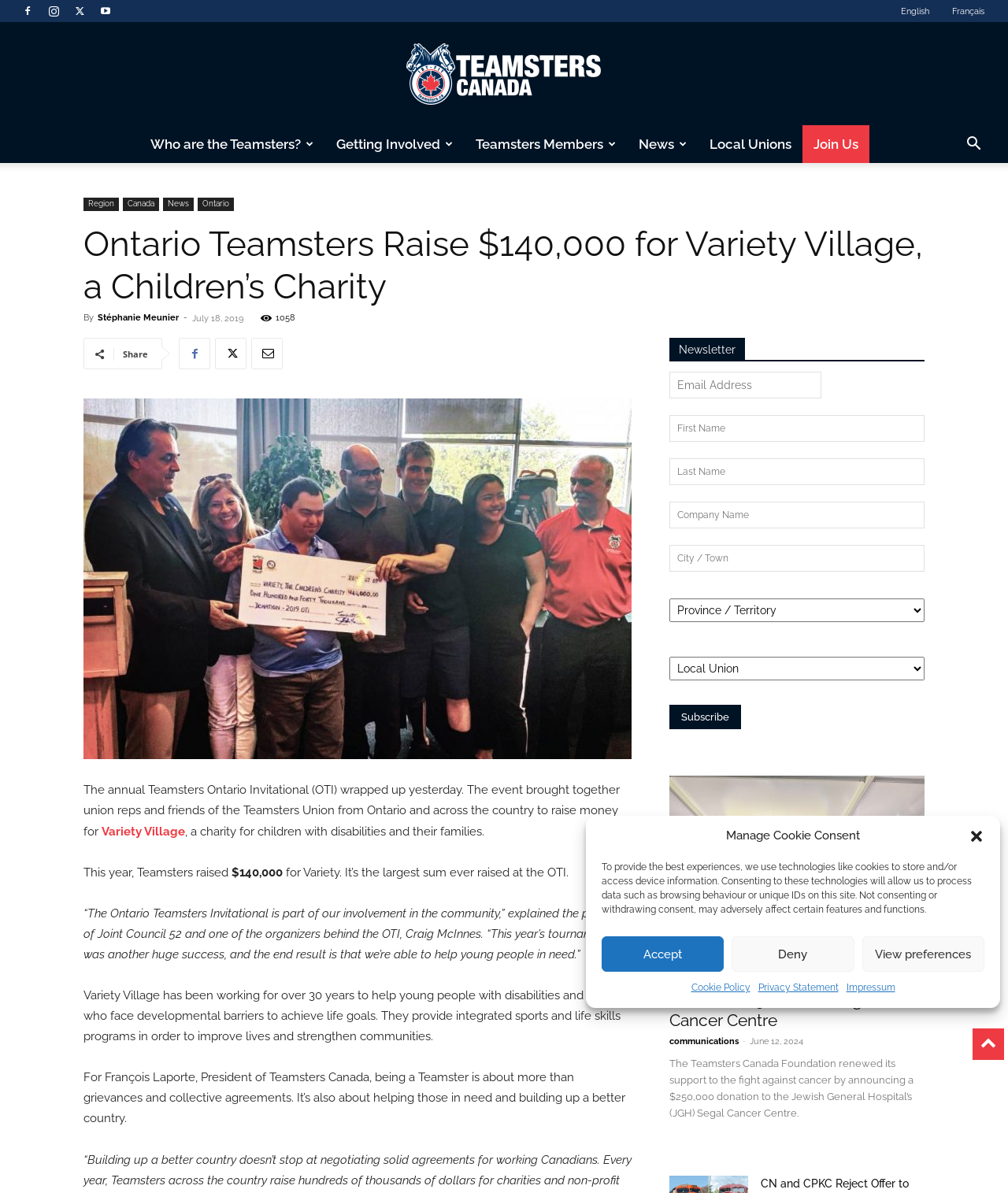Who is the president of Joint Council 52?
Can you provide a detailed and comprehensive answer to the question?

The answer can be found in the article content, where it is stated that '“The Ontario Teamsters Invitational is part of our involvement in the community,” explained the president of Joint Council 52 and one of the organizers behind the OTI, Craig McInnes.'